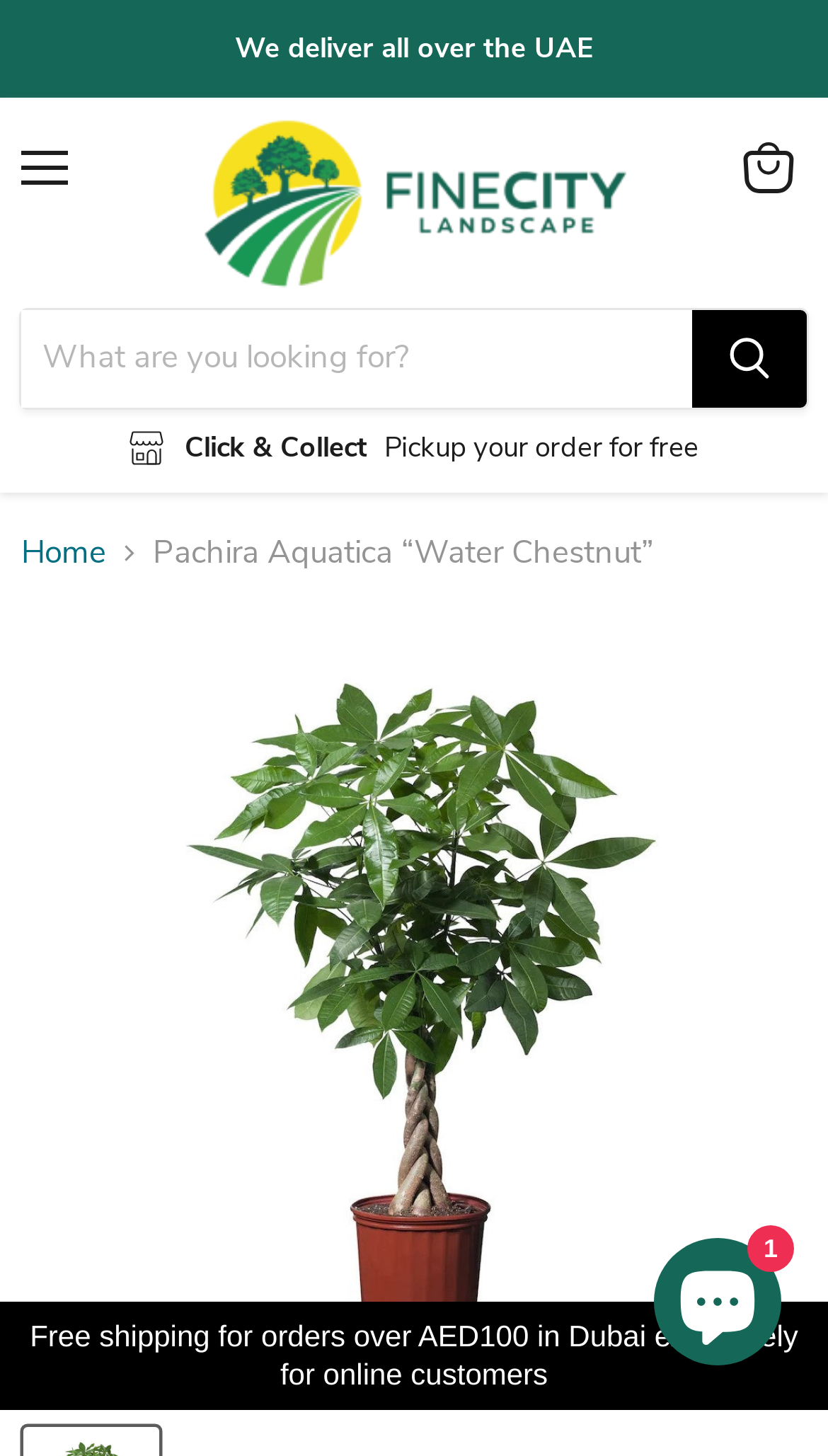Examine the image carefully and respond to the question with a detailed answer: 
How many navigation links are in the breadcrumbs?

I counted the navigation links in the breadcrumbs section and found only one link, which is 'Home'.